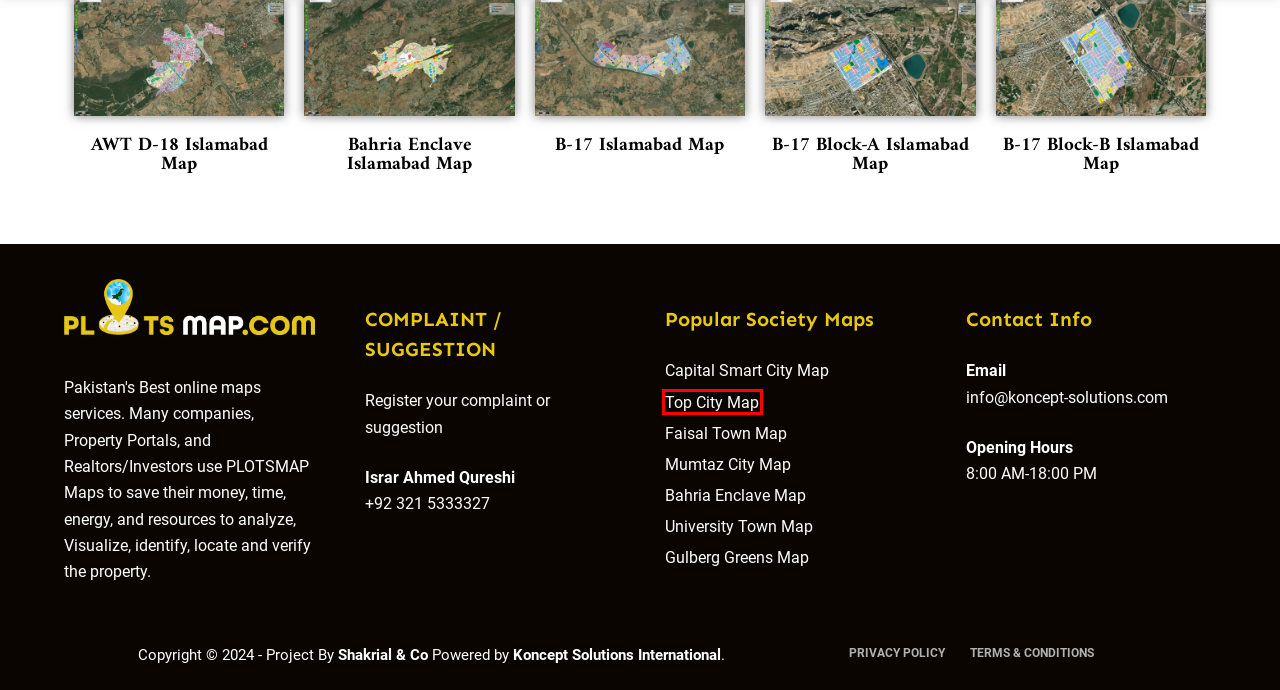With the provided webpage screenshot containing a red bounding box around a UI element, determine which description best matches the new webpage that appears after clicking the selected element. The choices are:
A. Capital Smart City | Plotsmap
B. Privacy Policy | Plotsmap
C. Top City Rawalpindi Map | Plotsmap
D. Terms & Conditions | Plotsmap
E. Gulberg Green Islamabad Map | Plotsmap
F. Faisal Town Rawalpindi Map | Plotsmap
G. IT Company in Rawalpindi – Koncept-Solutions
H. Mumtaz City Rawalpindi Map | Plotsmap

C